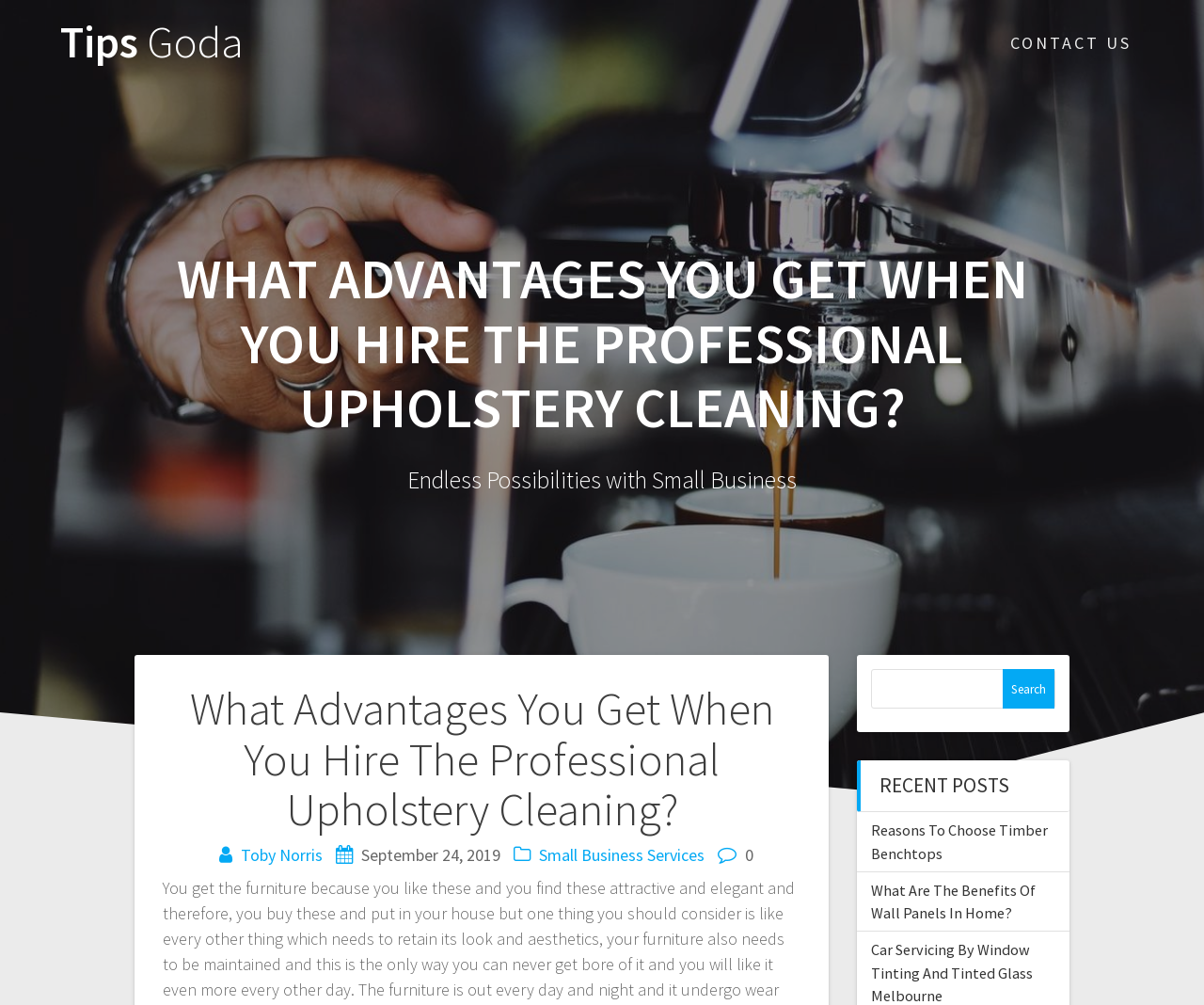Can you specify the bounding box coordinates for the region that should be clicked to fulfill this instruction: "Read the 'RECENT POSTS' section".

[0.712, 0.757, 0.888, 0.808]